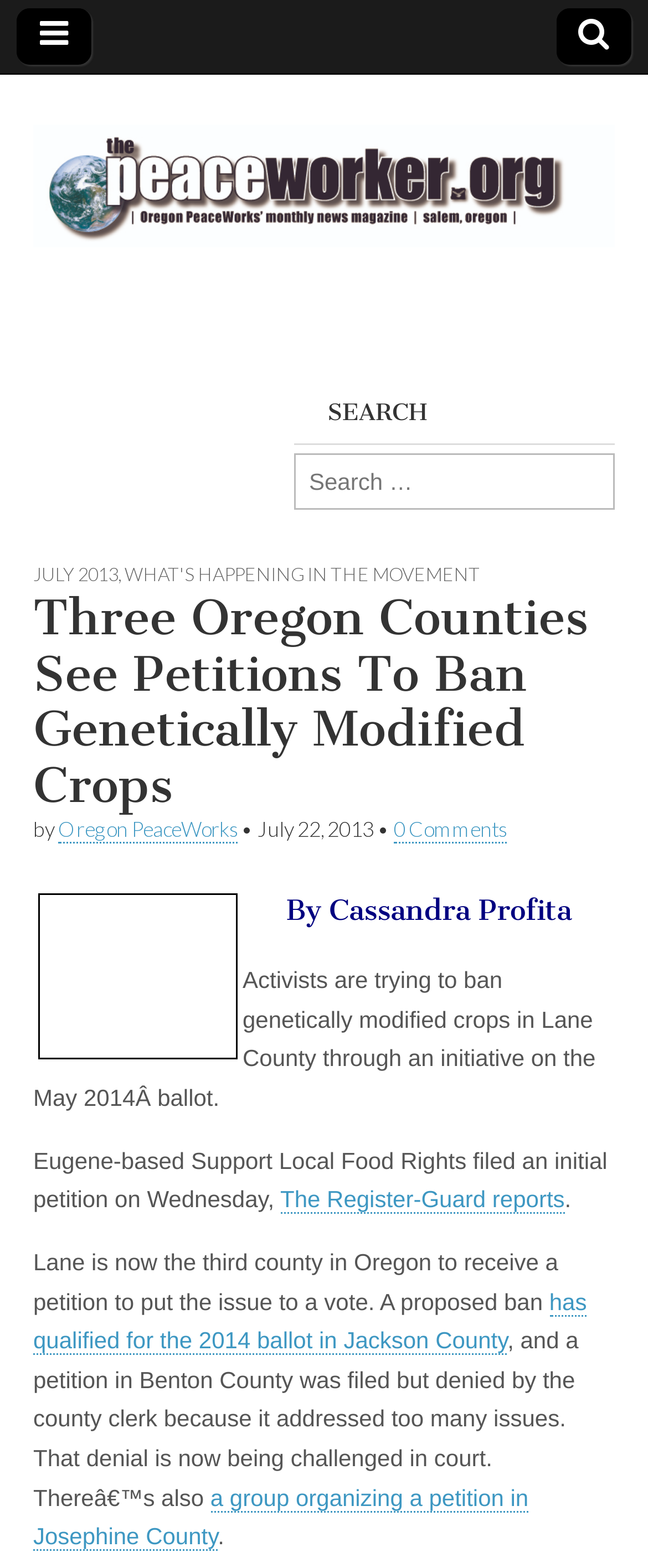Please identify the primary heading of the webpage and give its text content.

Three Oregon Counties See Petitions To Ban Genetically Modified Crops